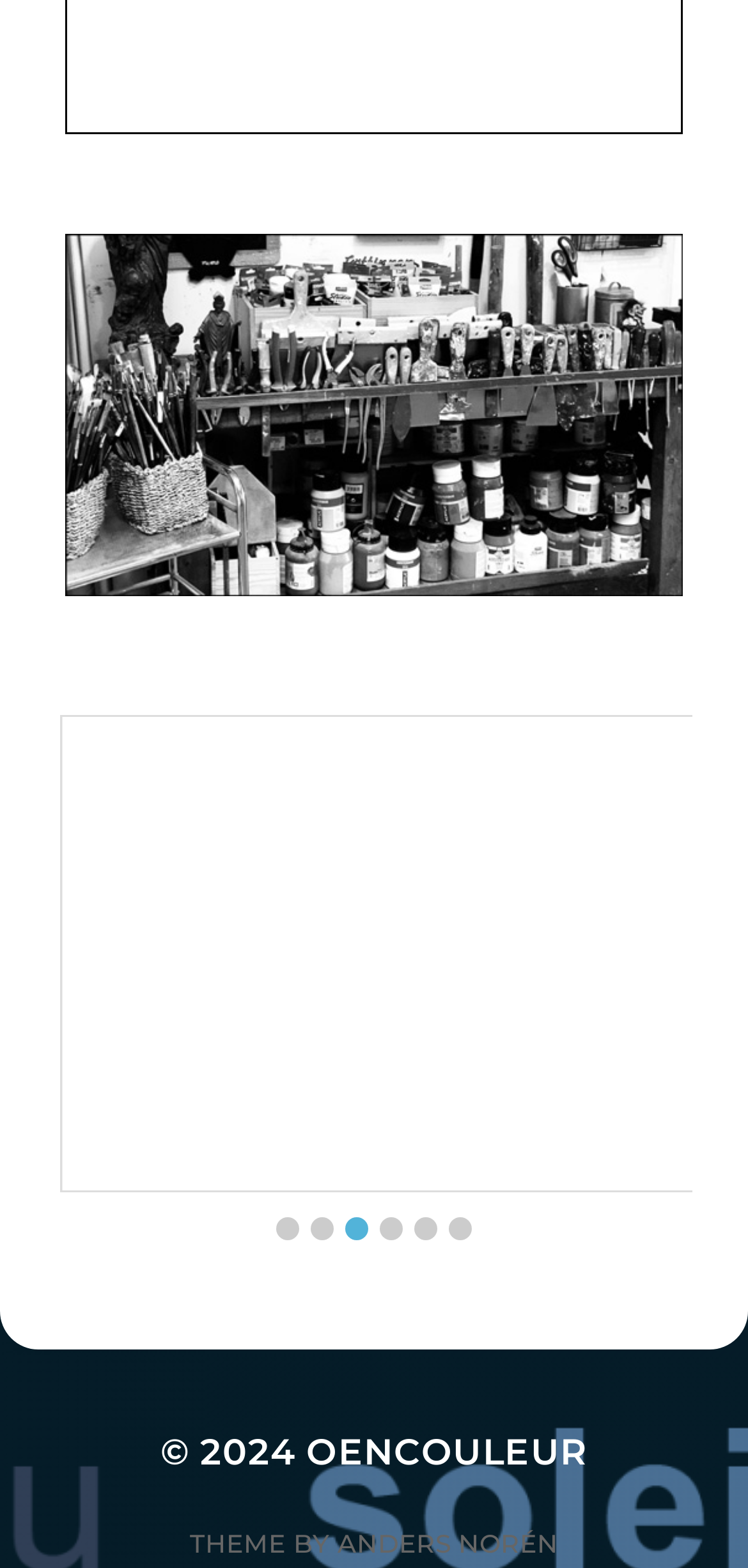What is the copyright year? Analyze the screenshot and reply with just one word or a short phrase.

2024